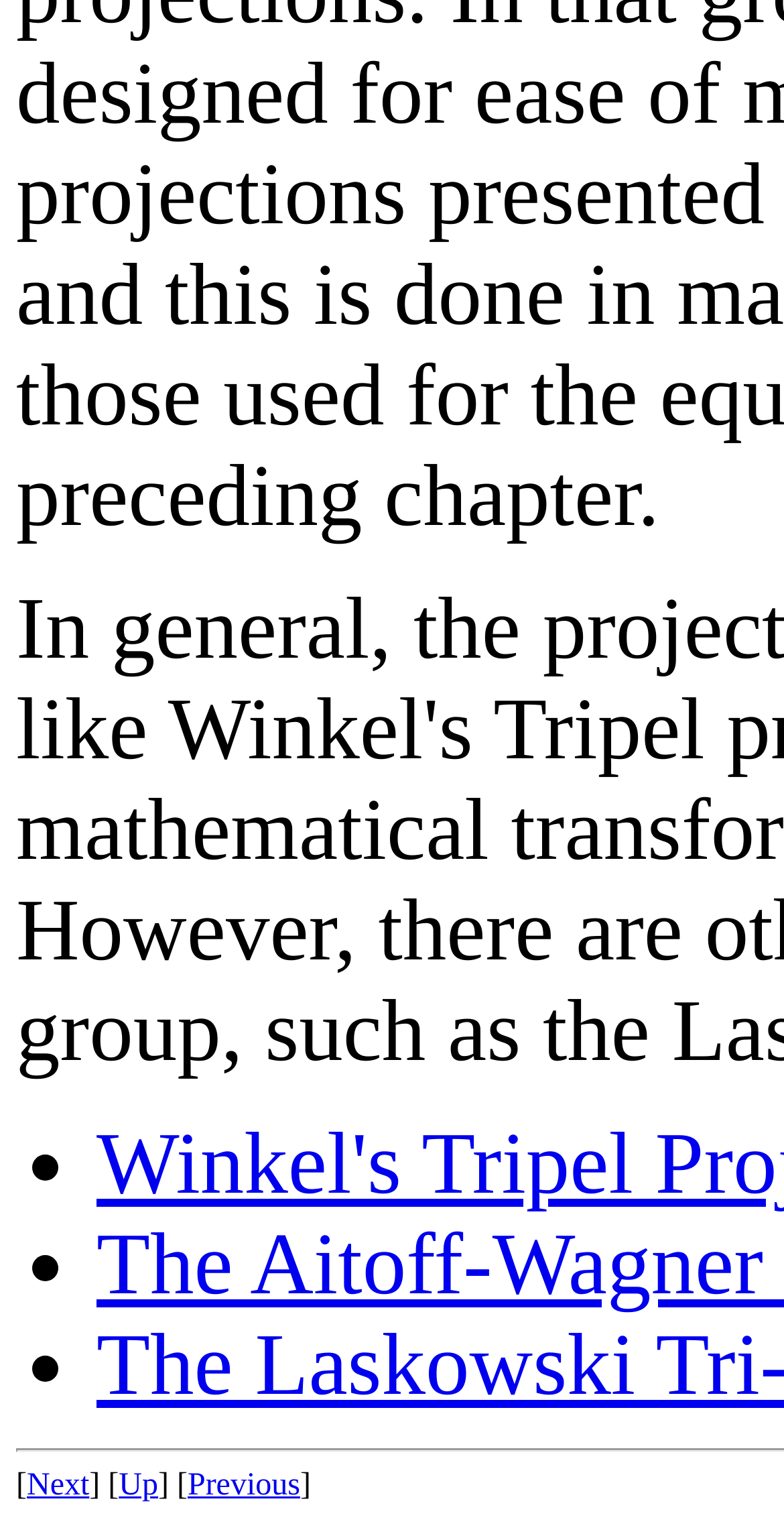Given the element description "Next", identify the bounding box of the corresponding UI element.

[0.034, 0.955, 0.114, 0.977]